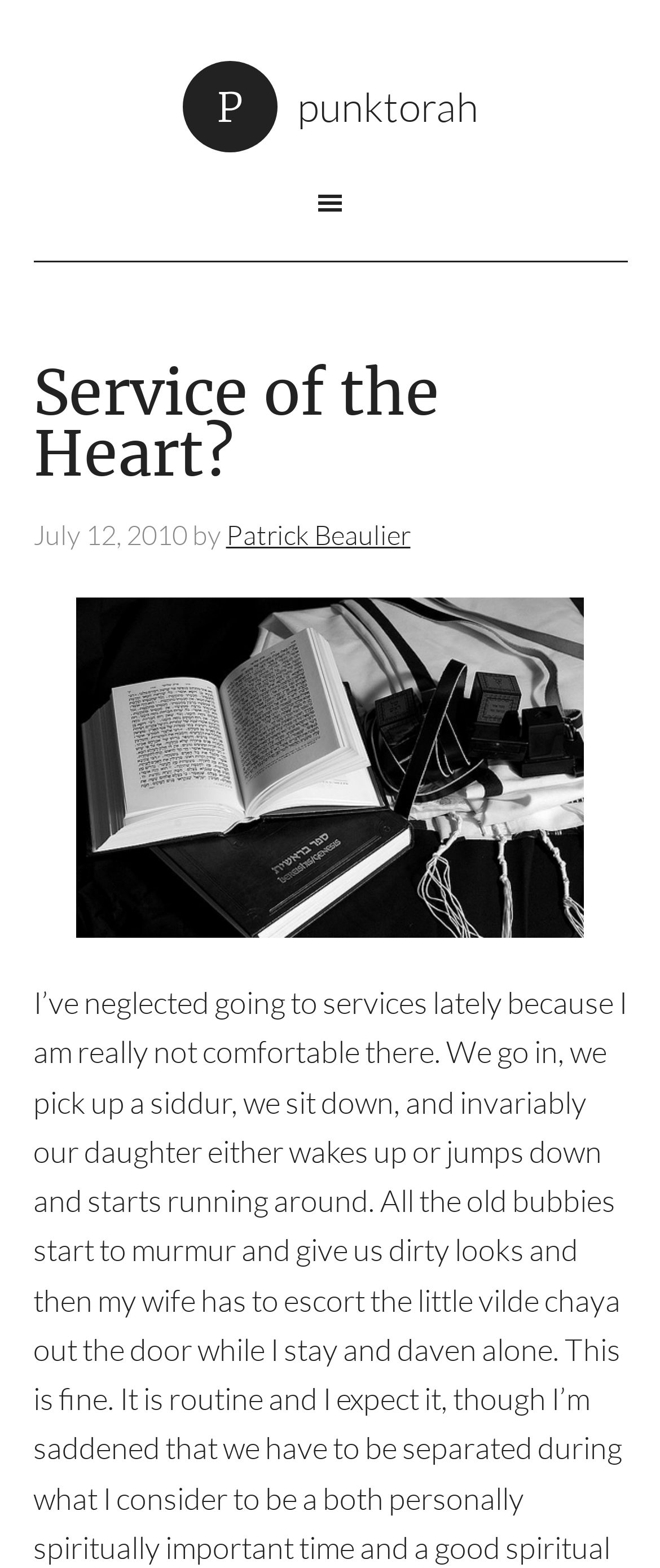Given the element description Patrick Beaulier, predict the bounding box coordinates for the UI element in the webpage screenshot. The format should be (top-left x, top-left y, bottom-right x, bottom-right y), and the values should be between 0 and 1.

[0.342, 0.33, 0.622, 0.352]